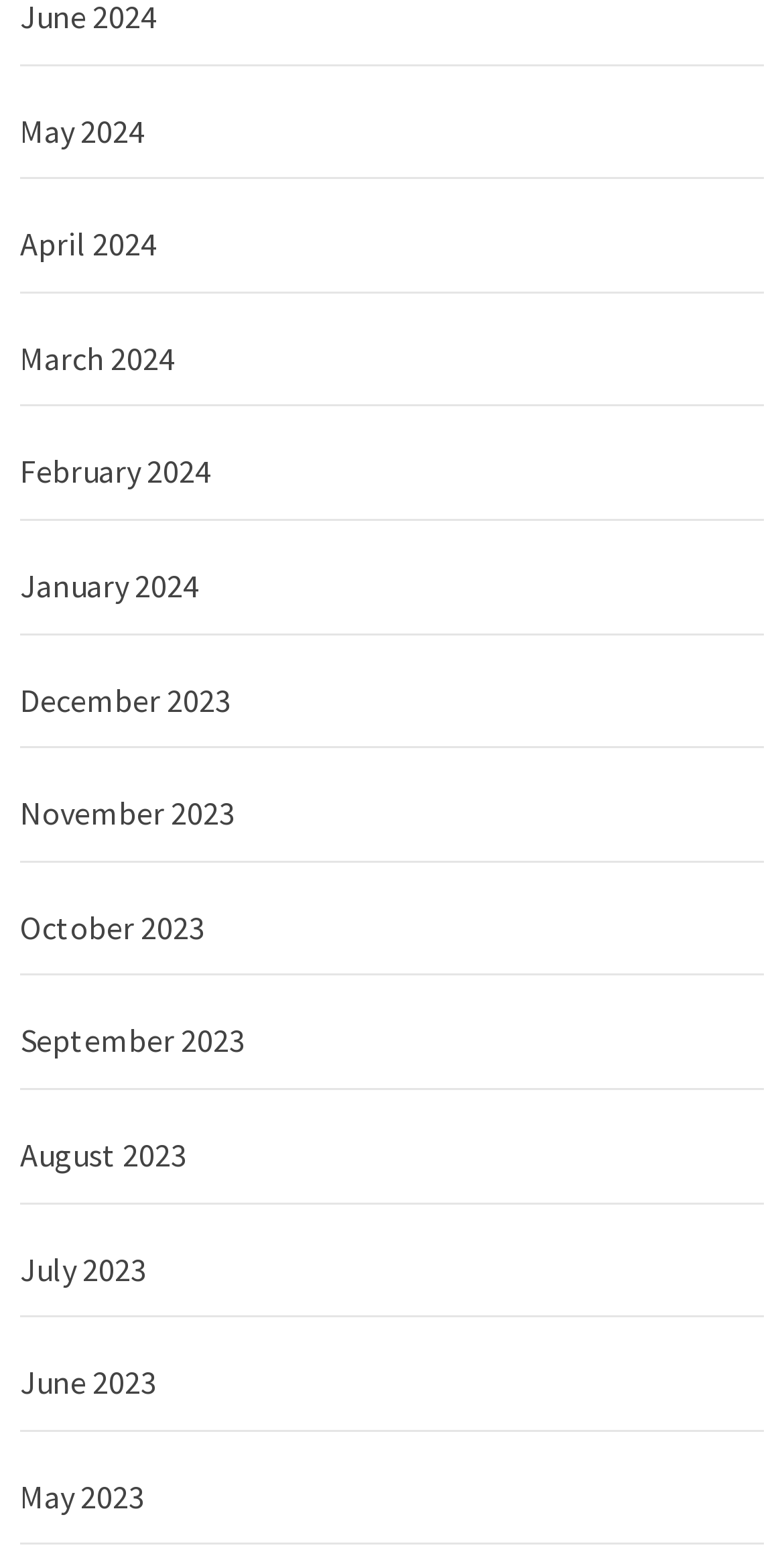Locate the bounding box coordinates of the clickable region to complete the following instruction: "Go to April 2024."

[0.026, 0.127, 0.974, 0.187]